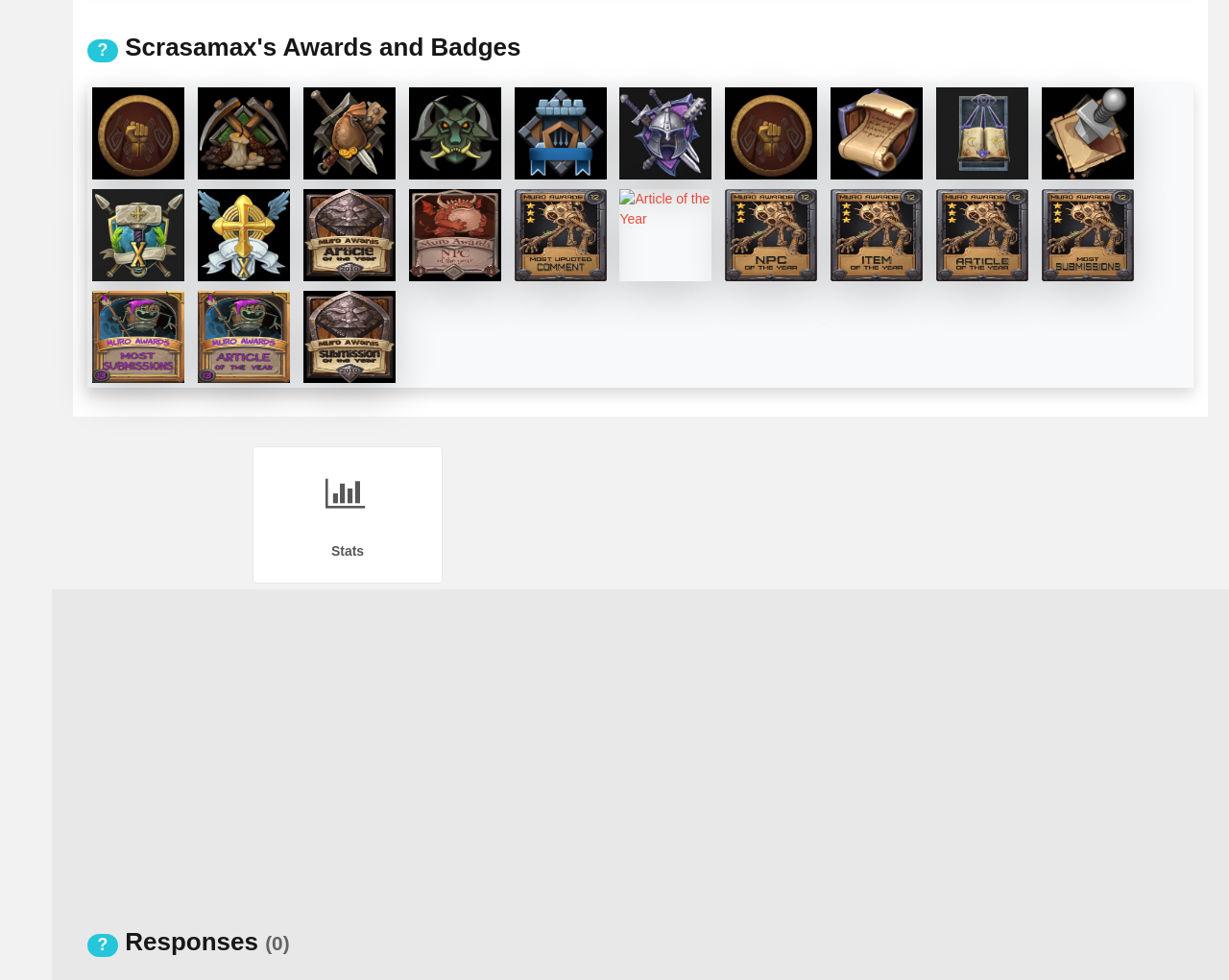Find the bounding box coordinates of the element to click in order to complete this instruction: "View Hall of Heros 10". The bounding box coordinates must be four float numbers between 0 and 1, denoted as [left, top, right, bottom].

[0.071, 0.188, 0.154, 0.291]